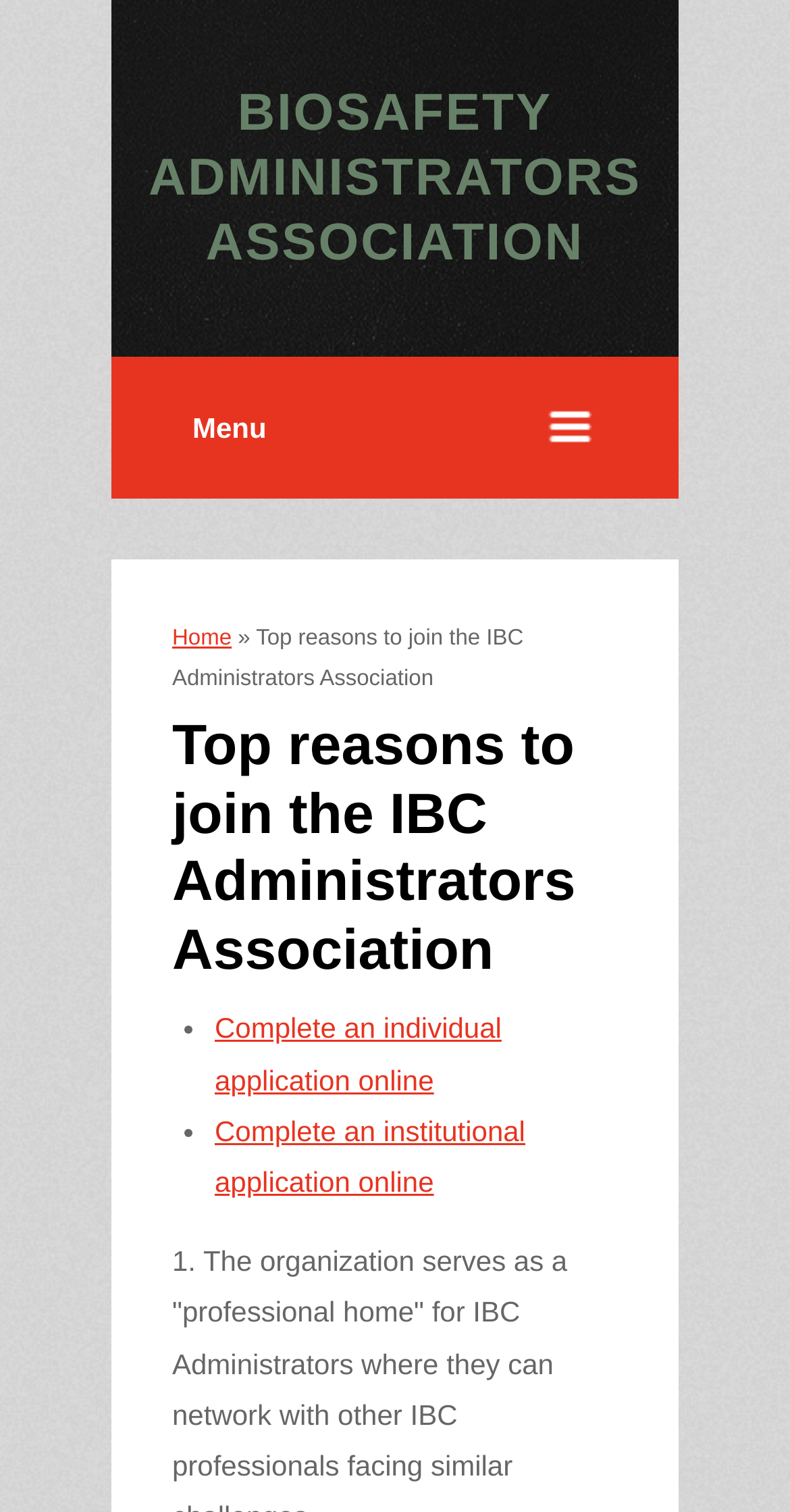Consider the image and give a detailed and elaborate answer to the question: 
What is the purpose of the combobox?

The combobox has a label 'Menu', which suggests that it is used to navigate to different parts of the website or to access various menu options. The combobox is located near the top of the webpage, indicating that it is a primary navigation element.